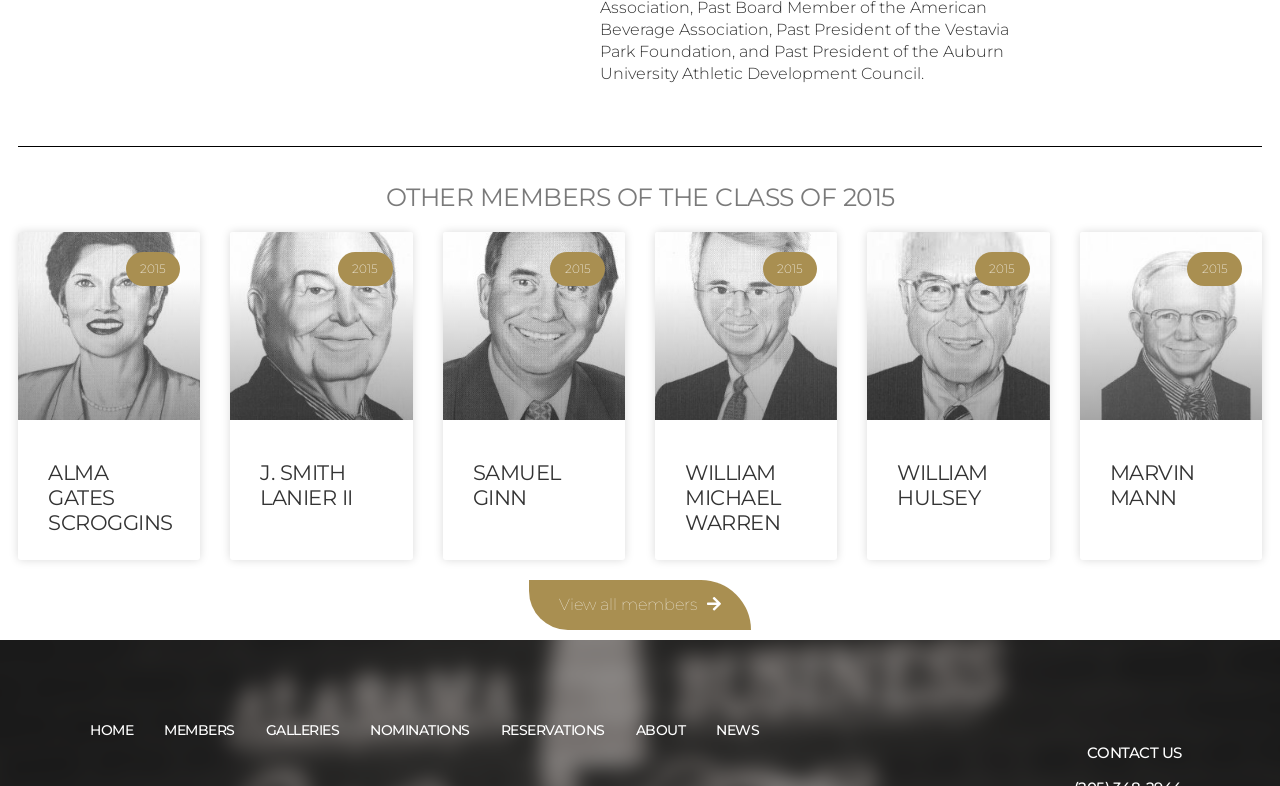Given the element description, predict the bounding box coordinates in the format (top-left x, top-left y, bottom-right x, bottom-right y), using floating point numbers between 0 and 1: View all members

[0.413, 0.738, 0.587, 0.801]